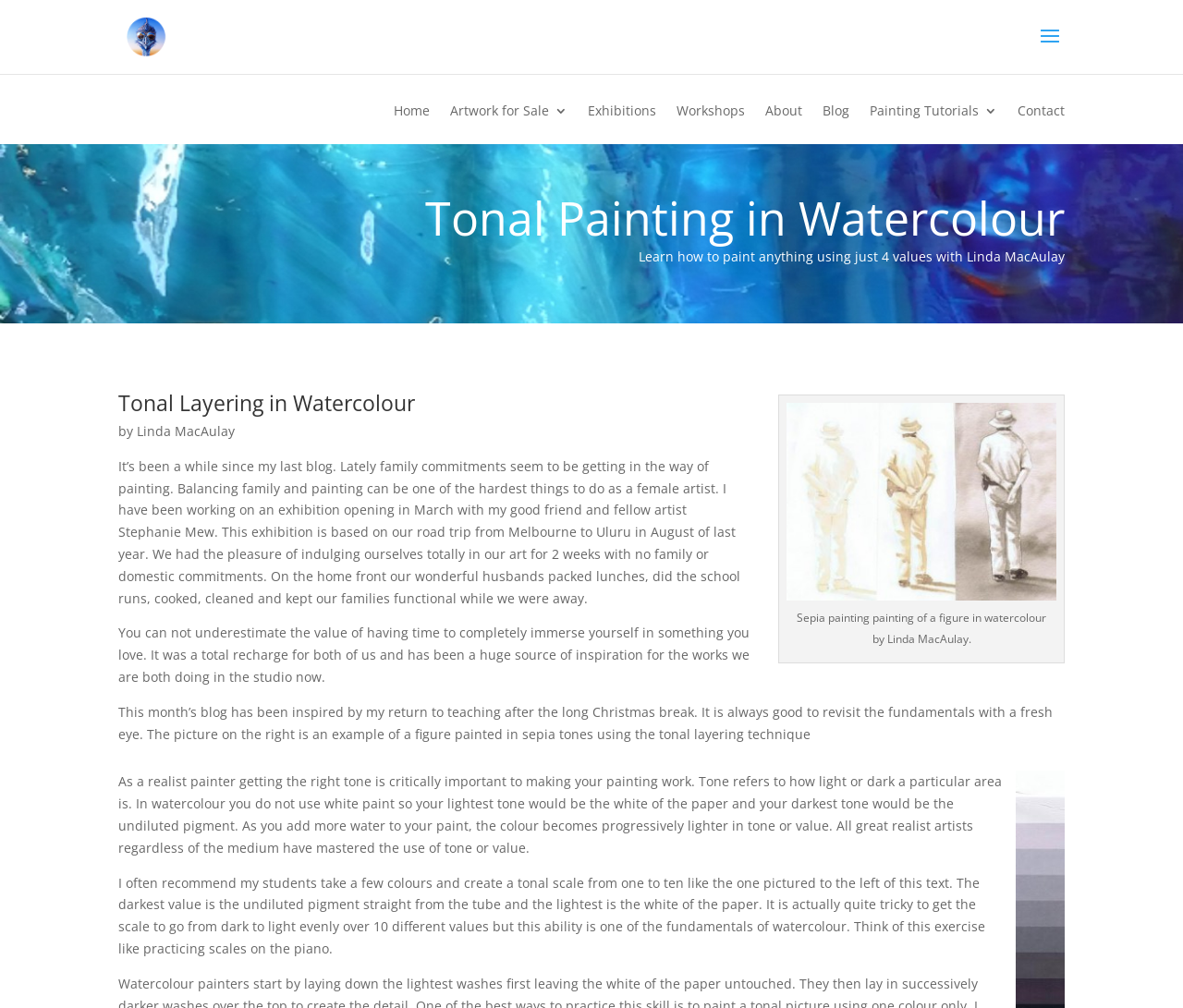Please find the main title text of this webpage.

Tonal Painting in Watercolour